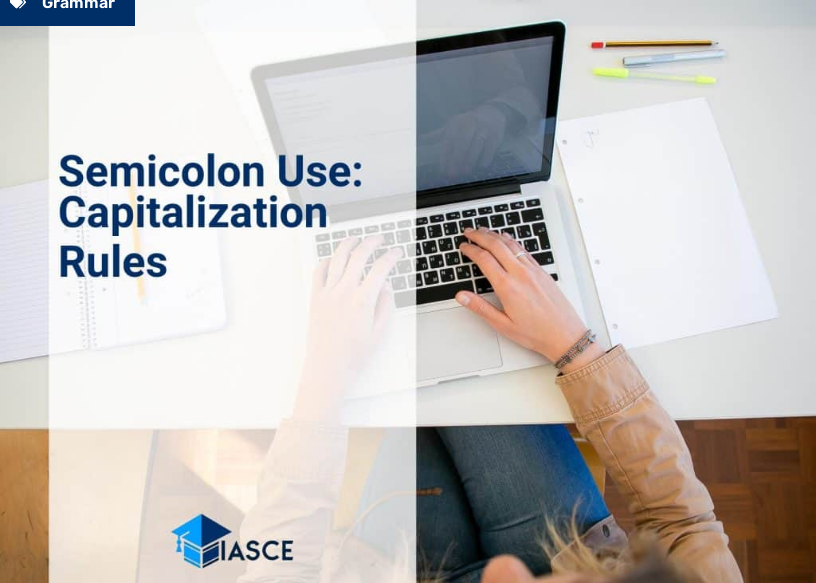What is the logo displayed at the bottom of the image?
Please respond to the question thoroughly and include all relevant details.

The logo of IASCE is prominently displayed at the bottom of the image, reinforcing the educational context of the image and suggesting that the image is related to a specific educational institution or organization.